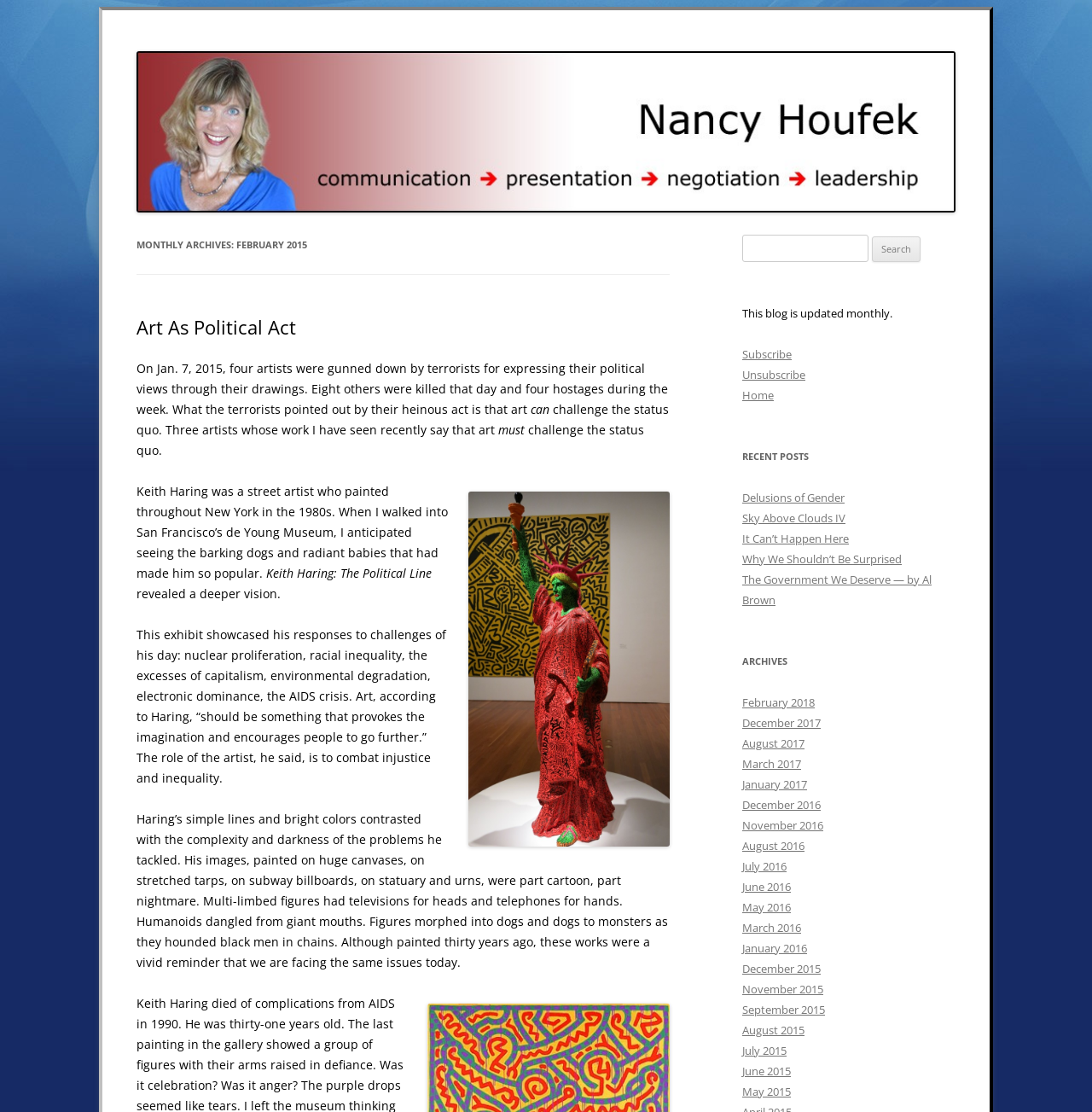Please identify the bounding box coordinates of the element's region that should be clicked to execute the following instruction: "View the 'Delusions of Gender' post". The bounding box coordinates must be four float numbers between 0 and 1, i.e., [left, top, right, bottom].

[0.68, 0.441, 0.773, 0.454]